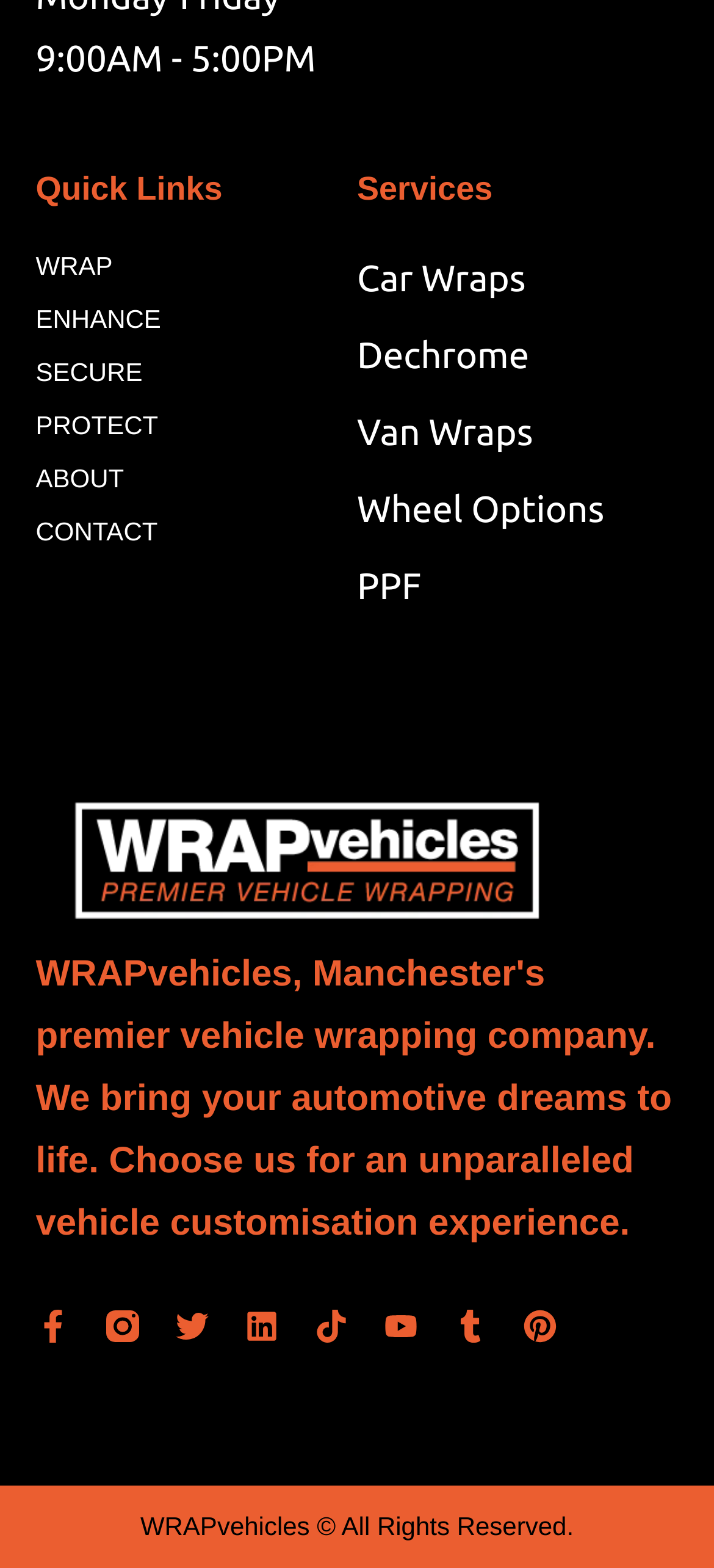Using the element description provided, determine the bounding box coordinates in the format (top-left x, top-left y, bottom-right x, bottom-right y). Ensure that all values are floating point numbers between 0 and 1. Element description: PROTECT

[0.05, 0.259, 0.5, 0.283]